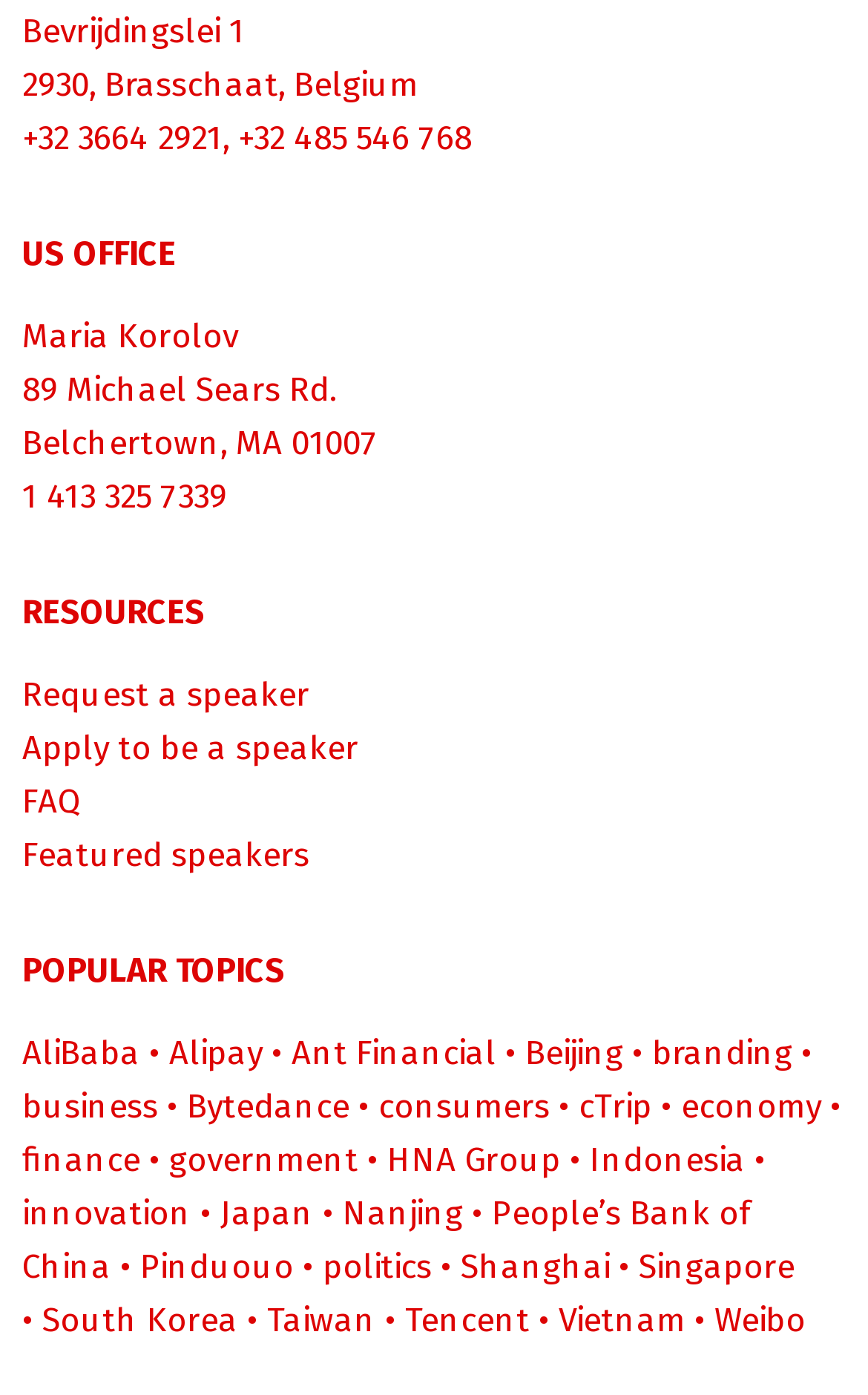What is the phone number of the US office?
Kindly give a detailed and elaborate answer to the question.

I found the phone number by looking at the static text elements under the 'US OFFICE' heading, which provide the contact information for the US office.